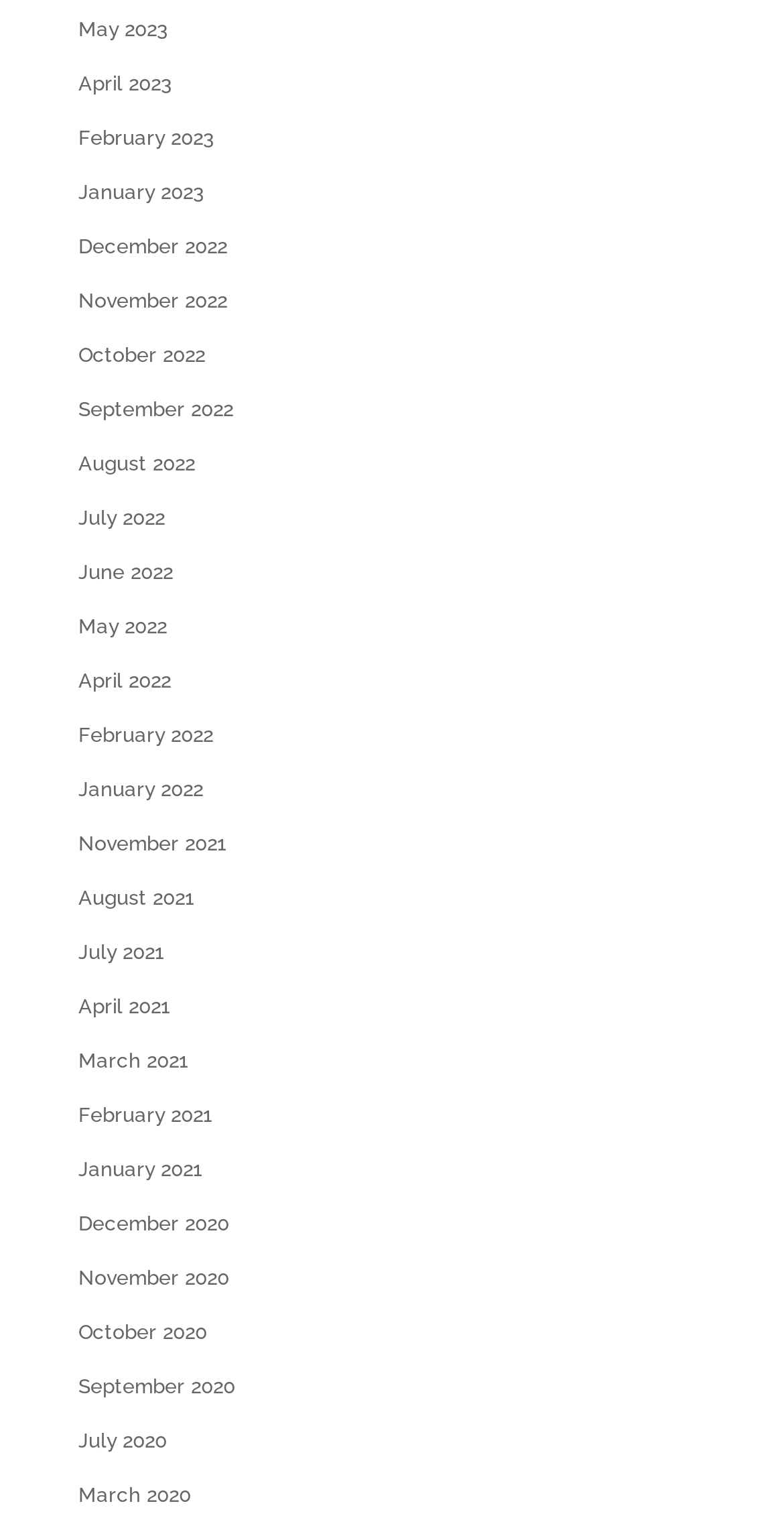Please specify the bounding box coordinates of the area that should be clicked to accomplish the following instruction: "browse September 2020". The coordinates should consist of four float numbers between 0 and 1, i.e., [left, top, right, bottom].

[0.1, 0.901, 0.3, 0.916]